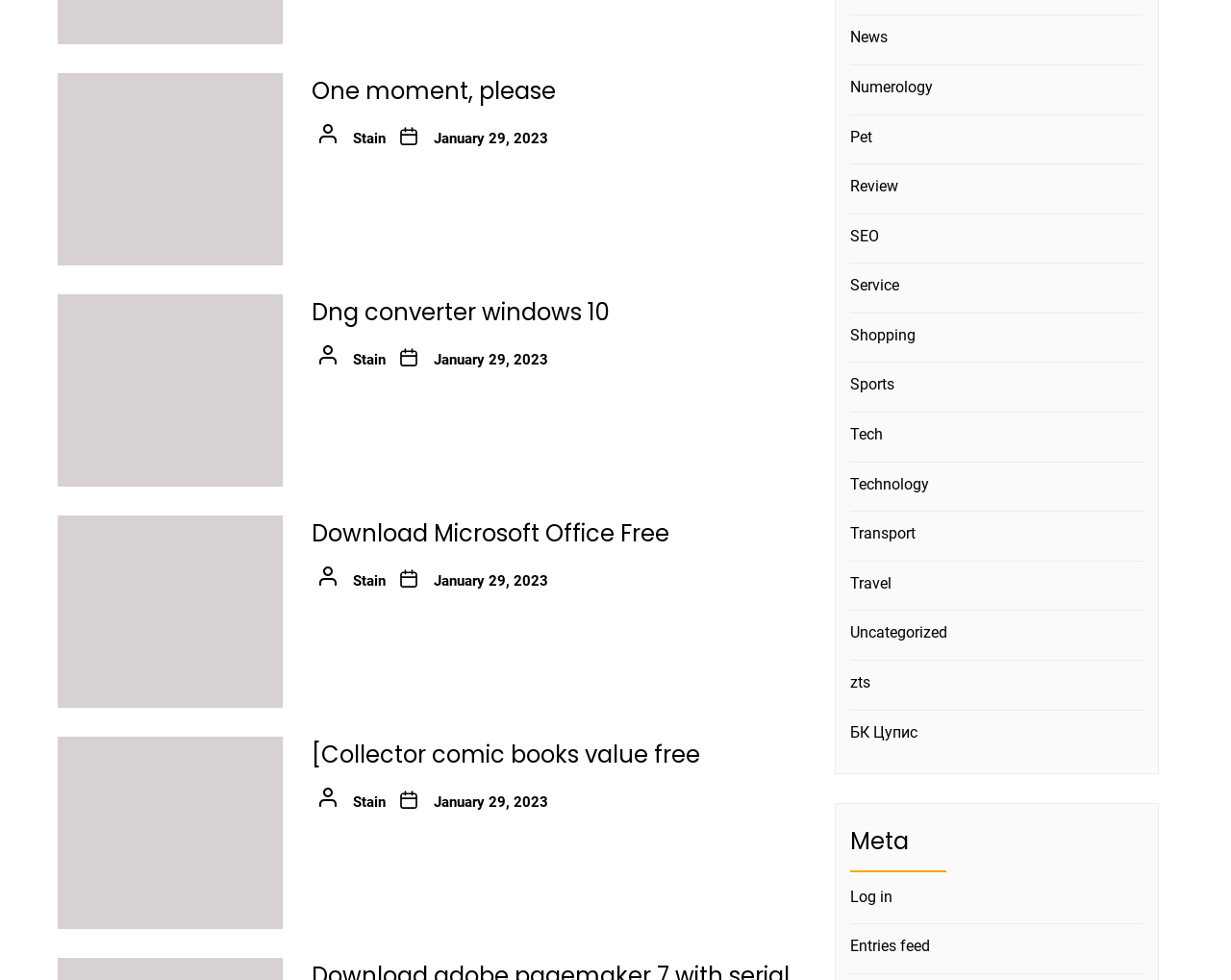Highlight the bounding box coordinates of the element that should be clicked to carry out the following instruction: "Click on 'News'". The coordinates must be given as four float numbers ranging from 0 to 1, i.e., [left, top, right, bottom].

[0.691, 0.026, 0.727, 0.051]